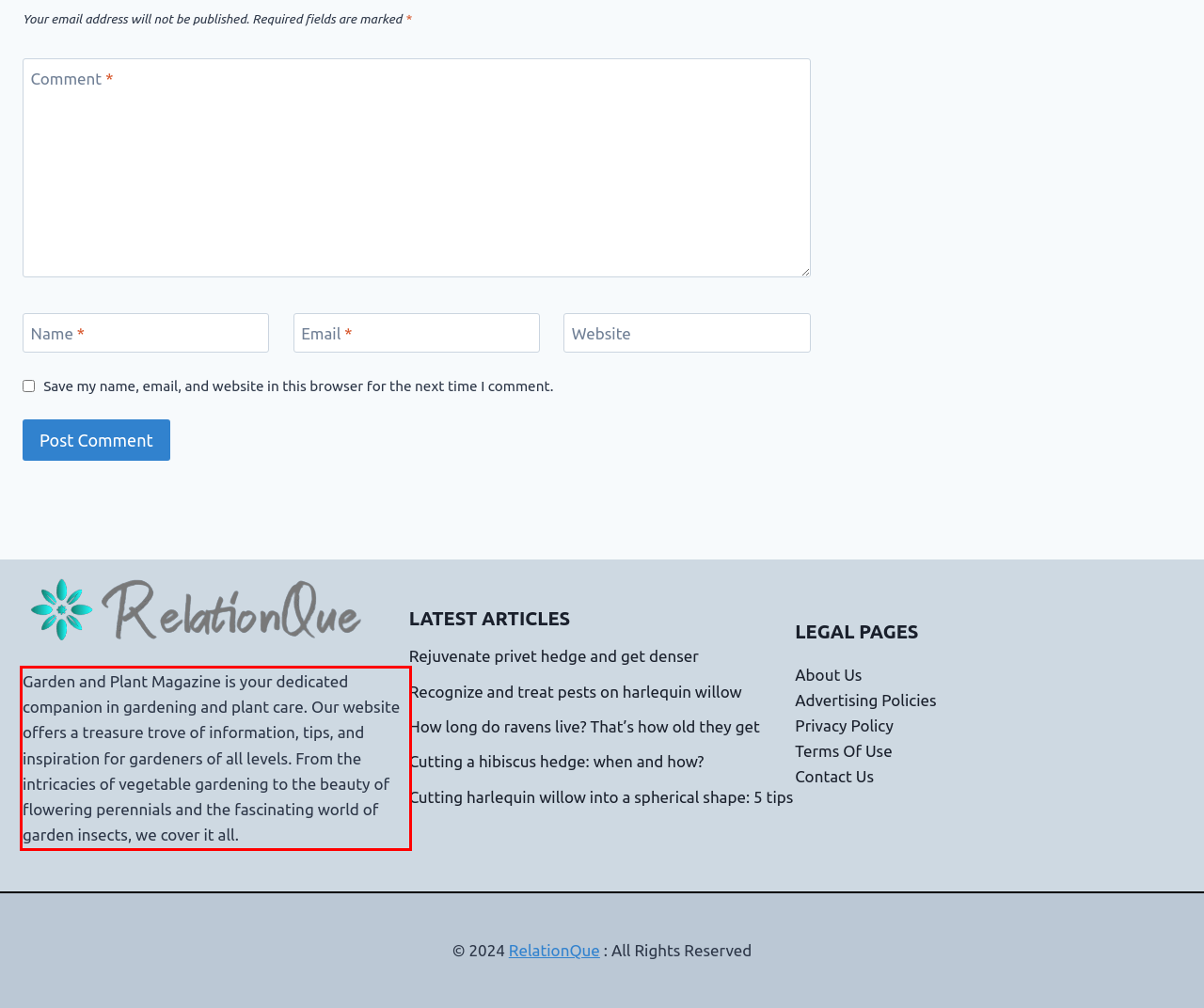Given a screenshot of a webpage containing a red rectangle bounding box, extract and provide the text content found within the red bounding box.

Garden and Plant Magazine is your dedicated companion in gardening and plant care. Our website offers a treasure trove of information, tips, and inspiration for gardeners of all levels. From the intricacies of vegetable gardening to the beauty of flowering perennials and the fascinating world of garden insects, we cover it all.